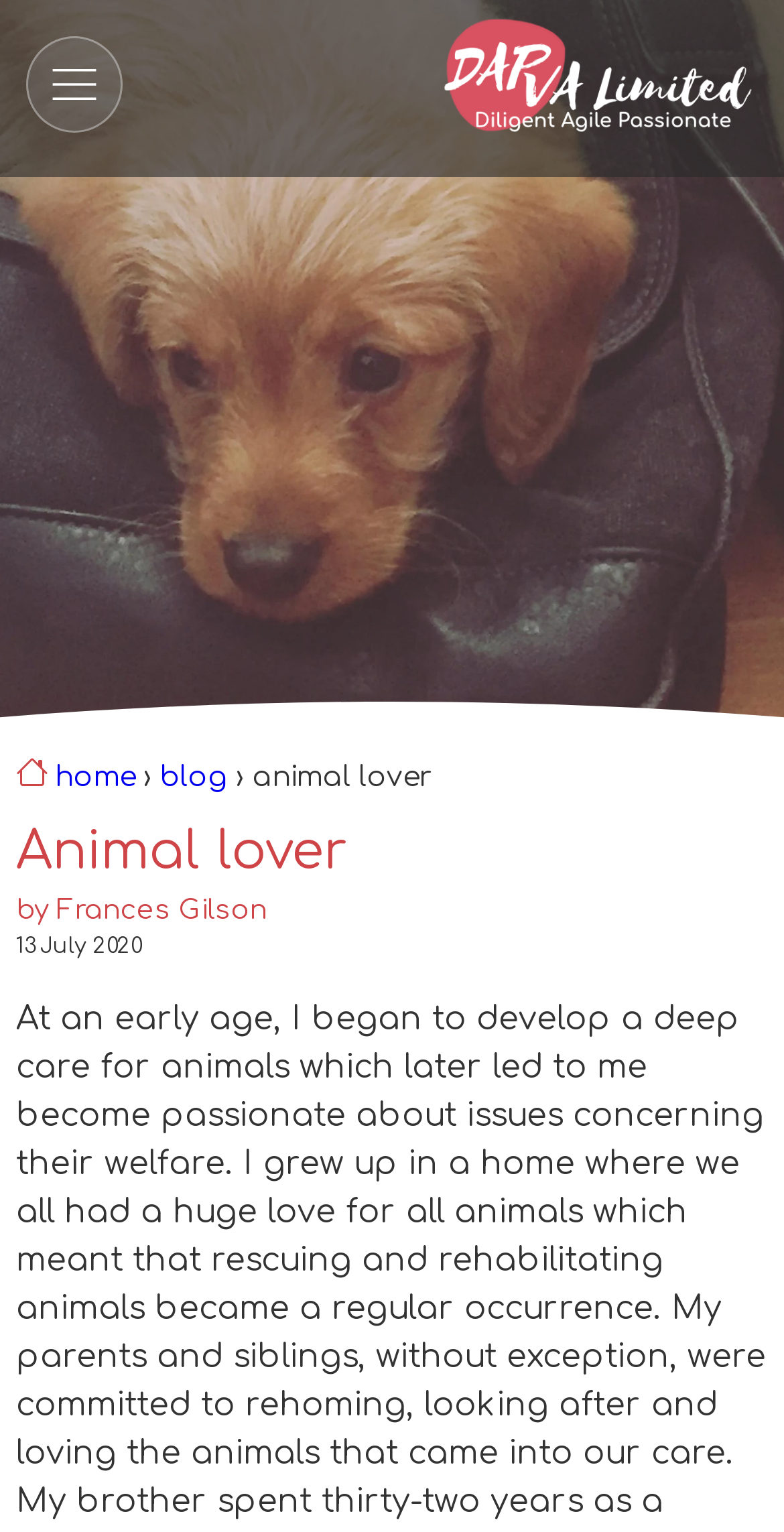What is the category of the webpage?
Respond with a short answer, either a single word or a phrase, based on the image.

Animal lover